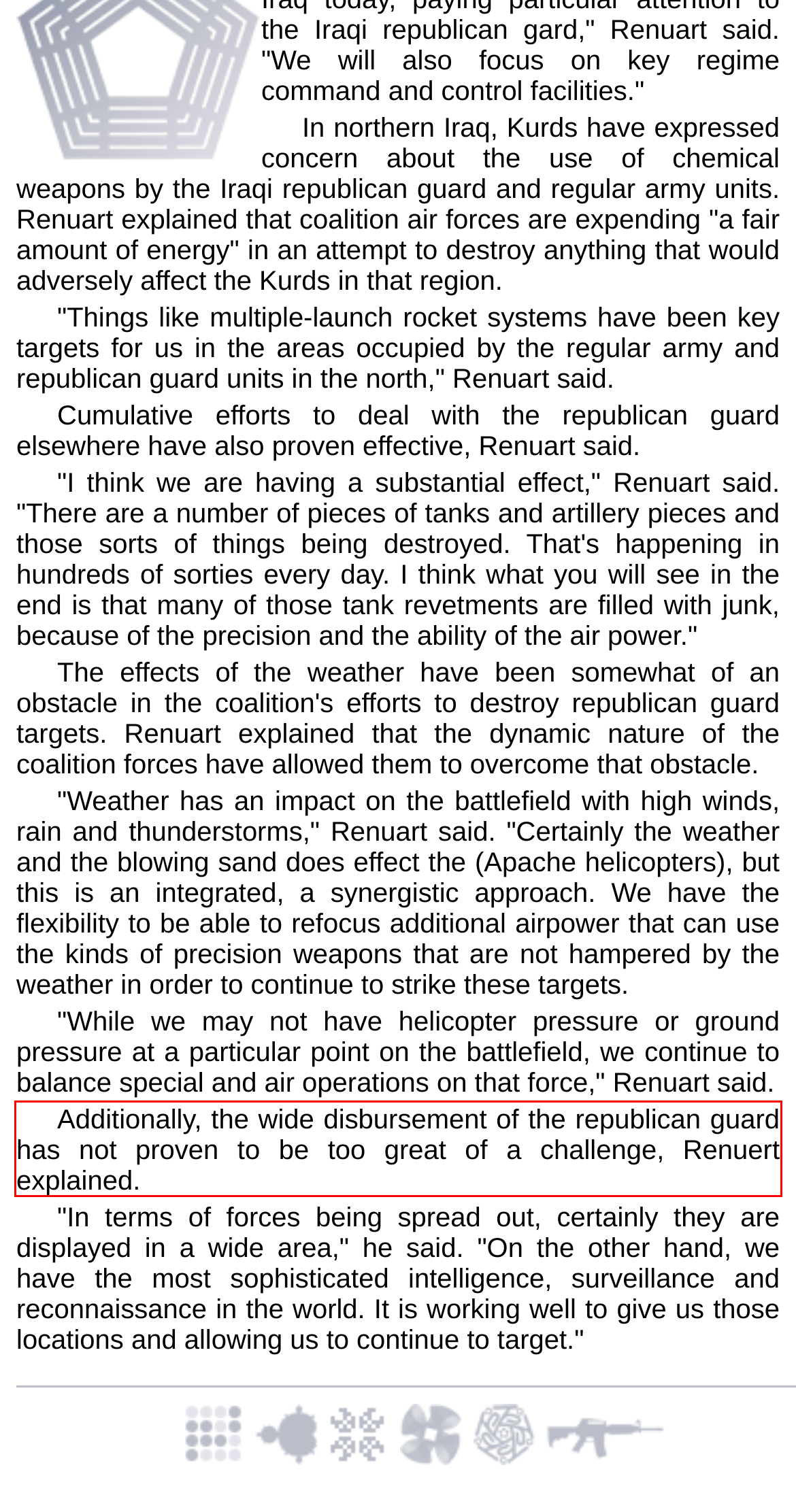You have a screenshot of a webpage with a UI element highlighted by a red bounding box. Use OCR to obtain the text within this highlighted area.

Additionally, the wide disbursement of the republican guard has not proven to be too great of a challenge, Renuert explained.